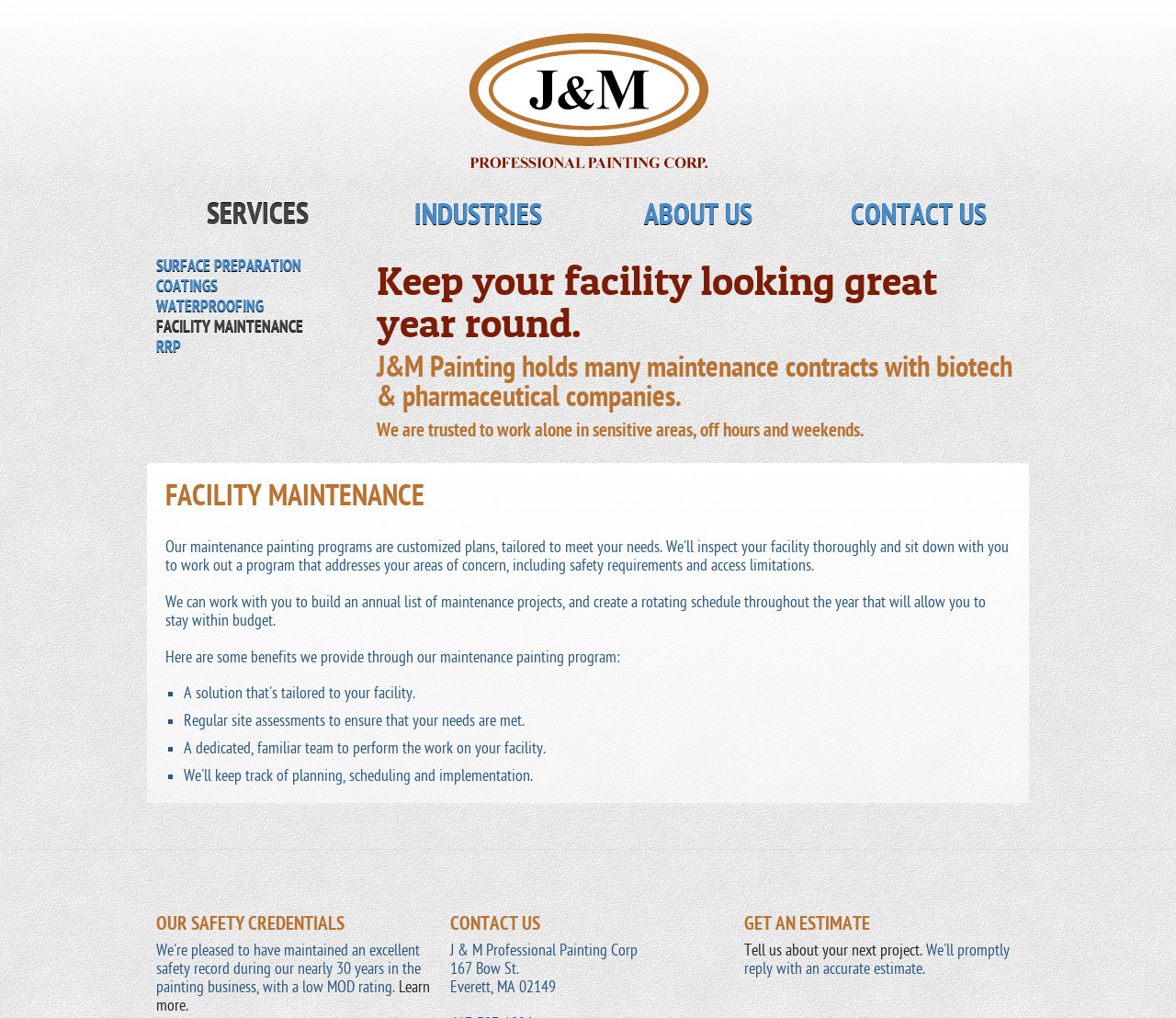Provide a brief response to the question below using a single word or phrase: 
What is the address of J&M Professional Painting Corp?

167 Bow St, Everett, MA 02149